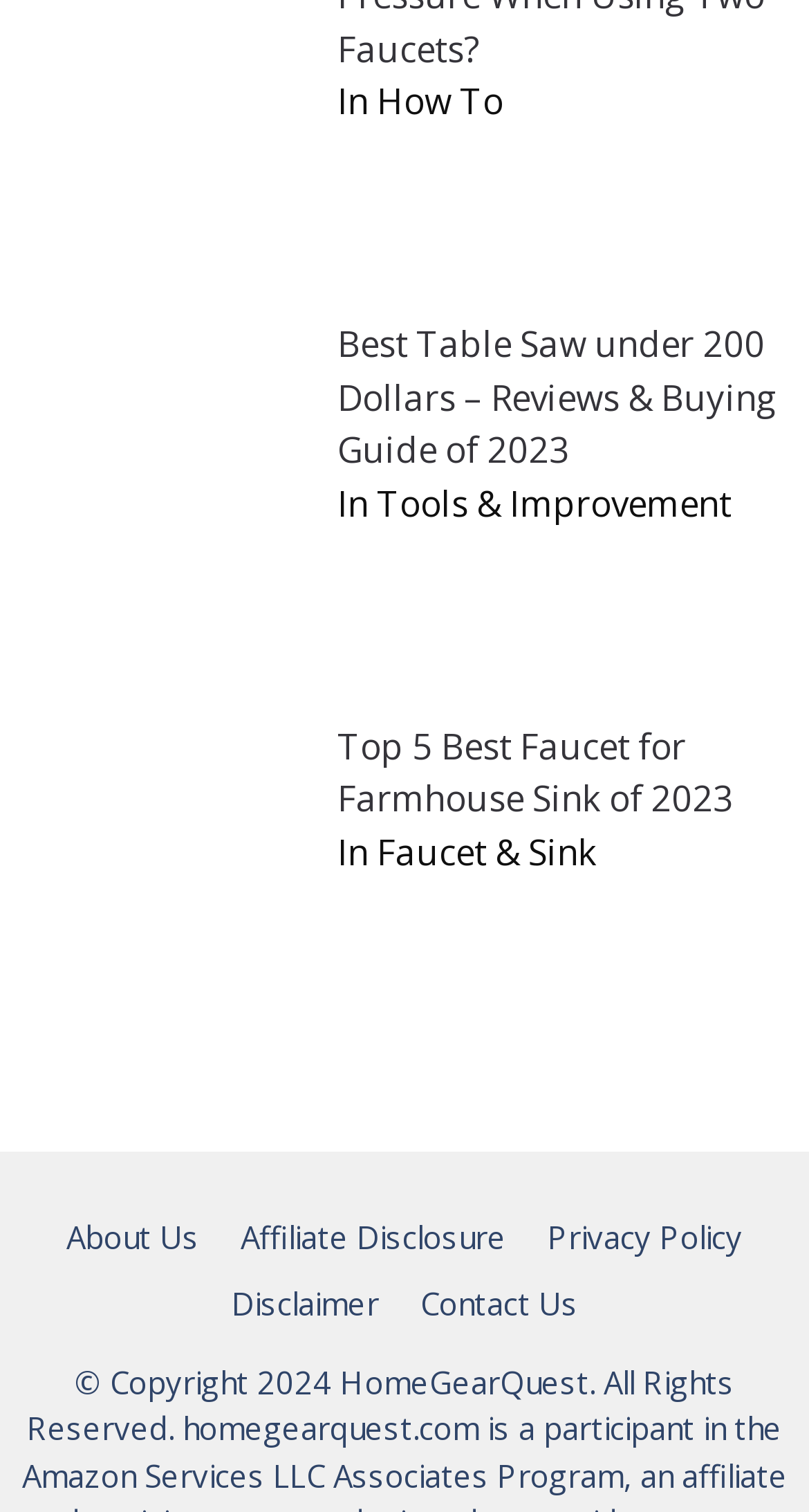What is the theme of the webpage?
Please provide a comprehensive answer based on the contents of the image.

I analyzed the content of the webpage, which includes links to reviews of products such as table saws and faucets. From this, I can infer that the theme of the webpage is product reviews.